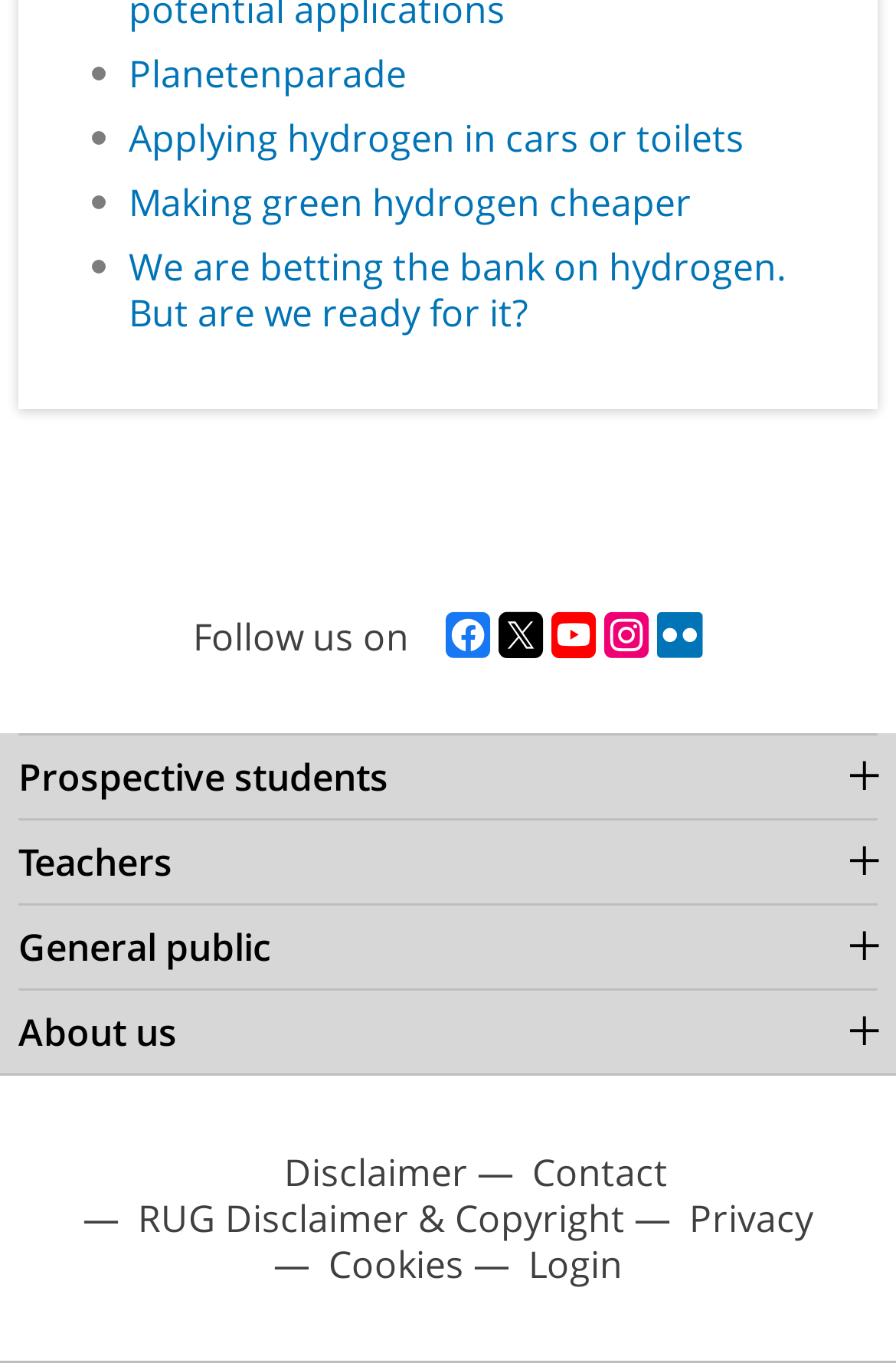Find and specify the bounding box coordinates that correspond to the clickable region for the instruction: "Explore the prospective students section".

[0.021, 0.539, 0.979, 0.601]